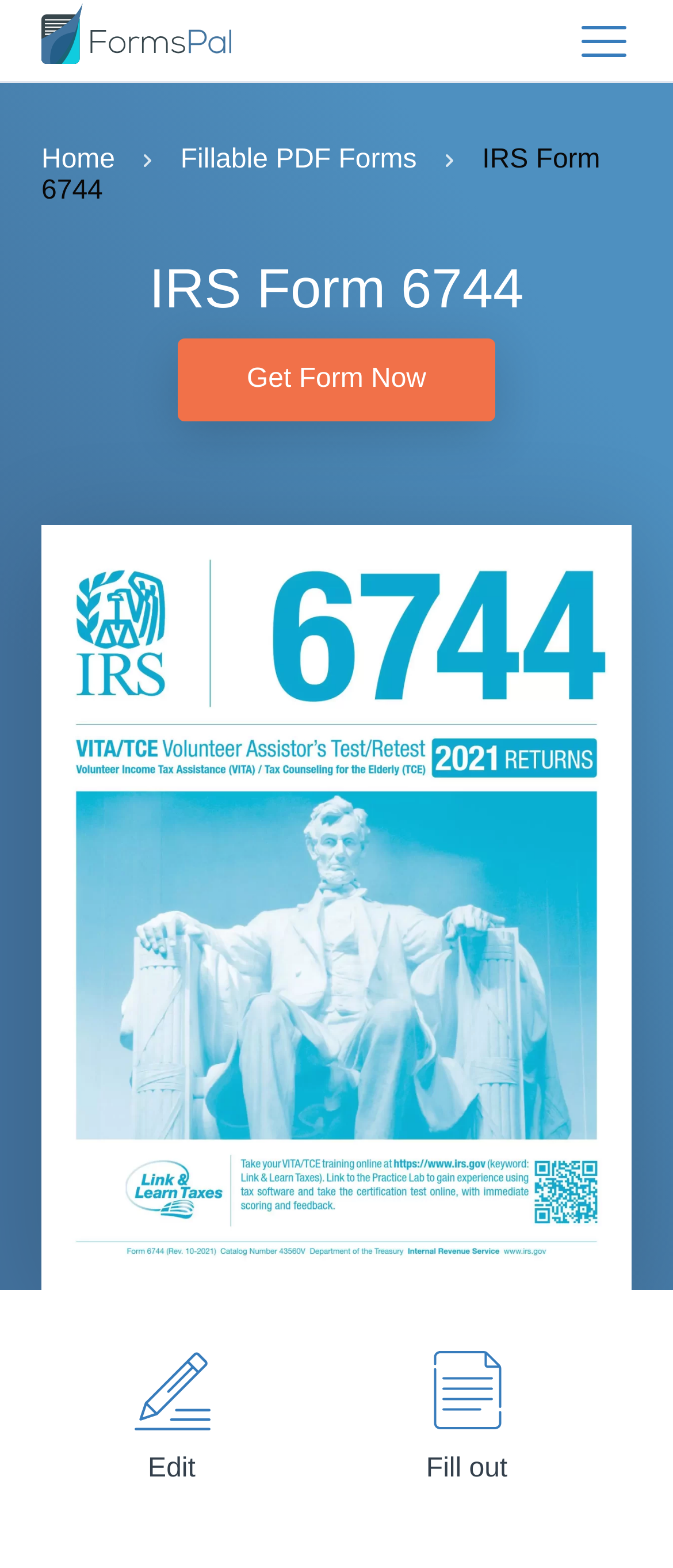What is the color of the background of the webpage?
Based on the image, give a concise answer in the form of a single word or short phrase.

White